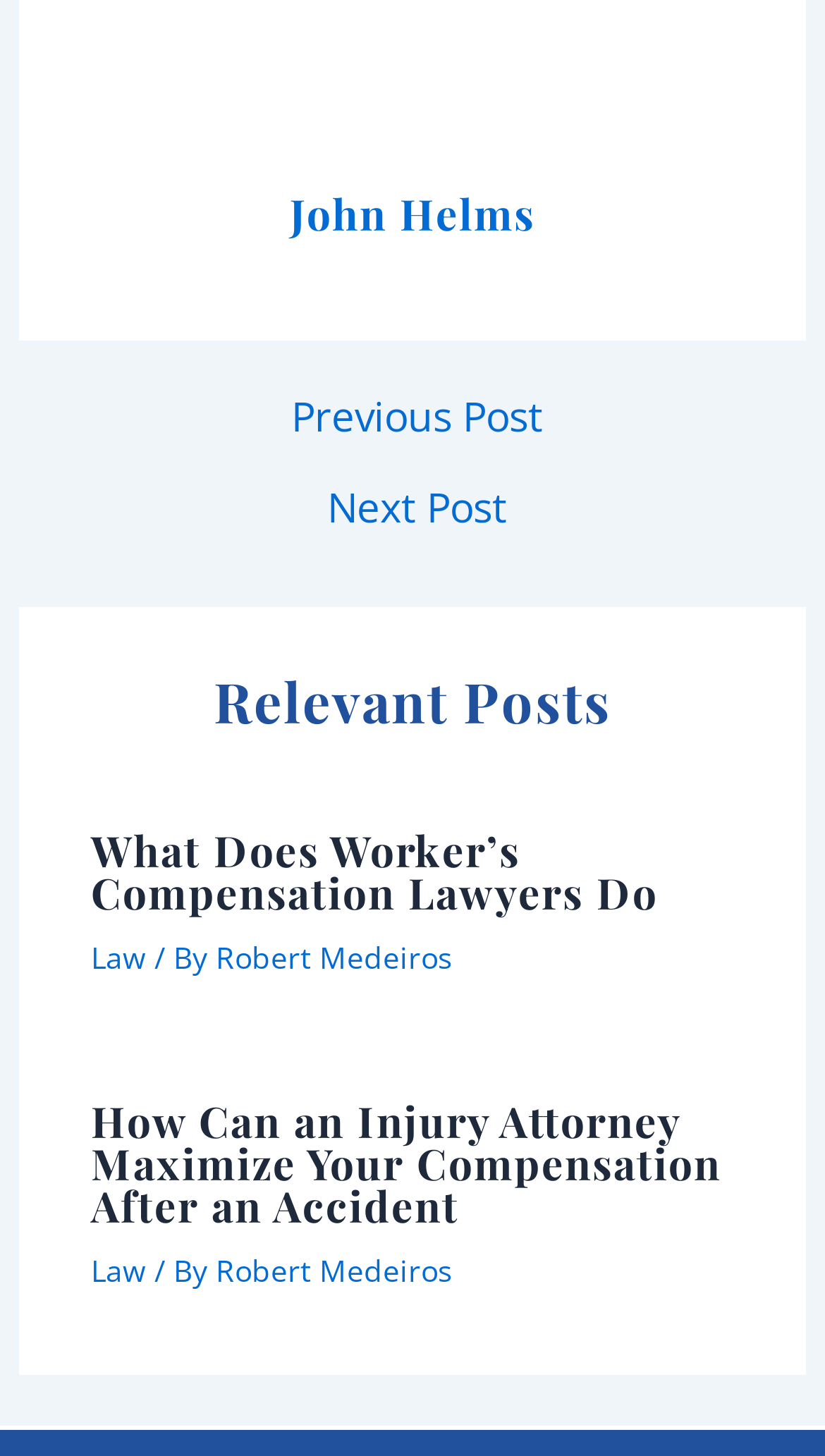Use a single word or phrase to answer the question: What is the purpose of the navigation section?

To navigate between posts